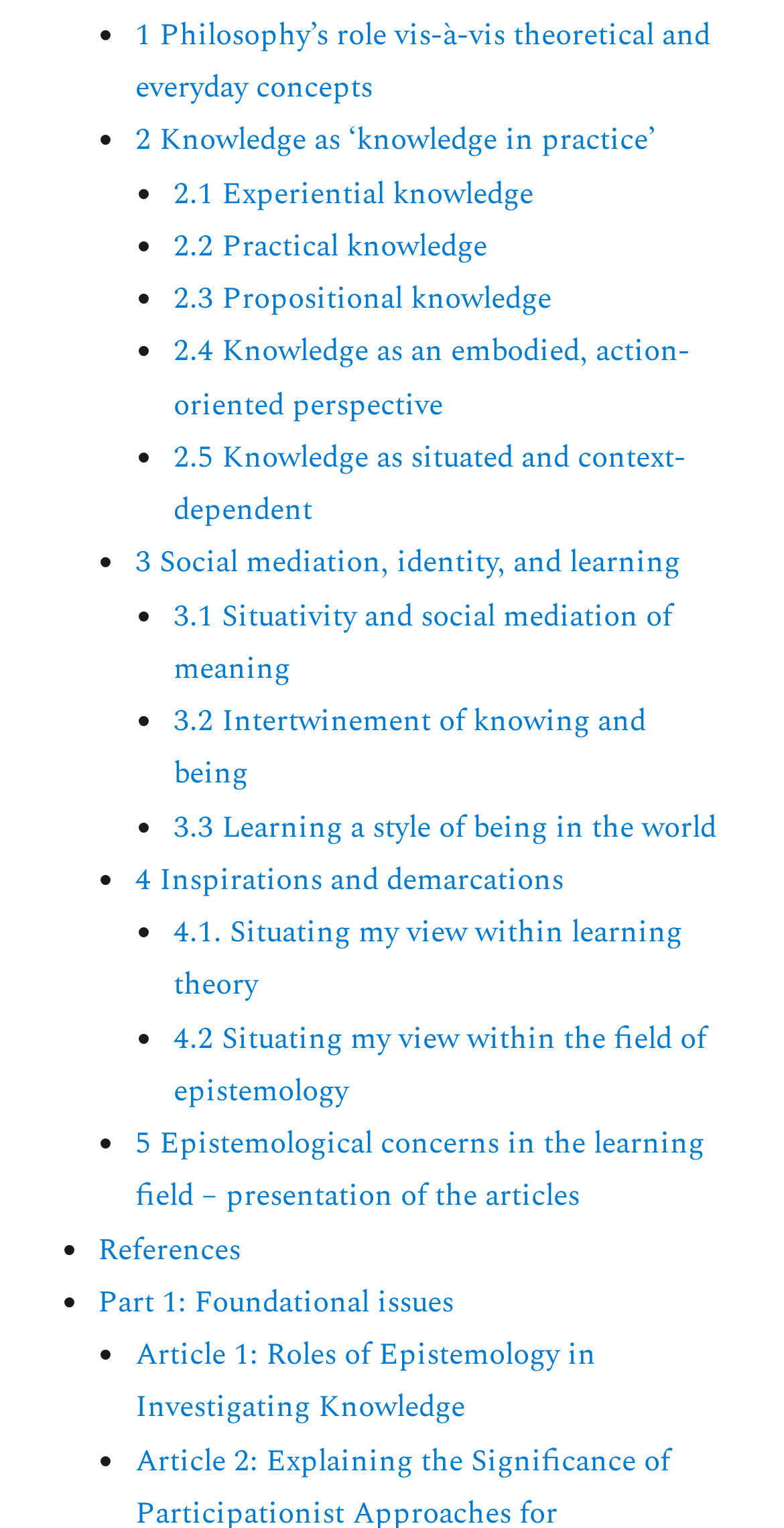Determine the coordinates of the bounding box that should be clicked to complete the instruction: "Go to 'Article 1: Roles of Epistemology in Investigating Knowledge'". The coordinates should be represented by four float numbers between 0 and 1: [left, top, right, bottom].

[0.173, 0.872, 0.76, 0.936]